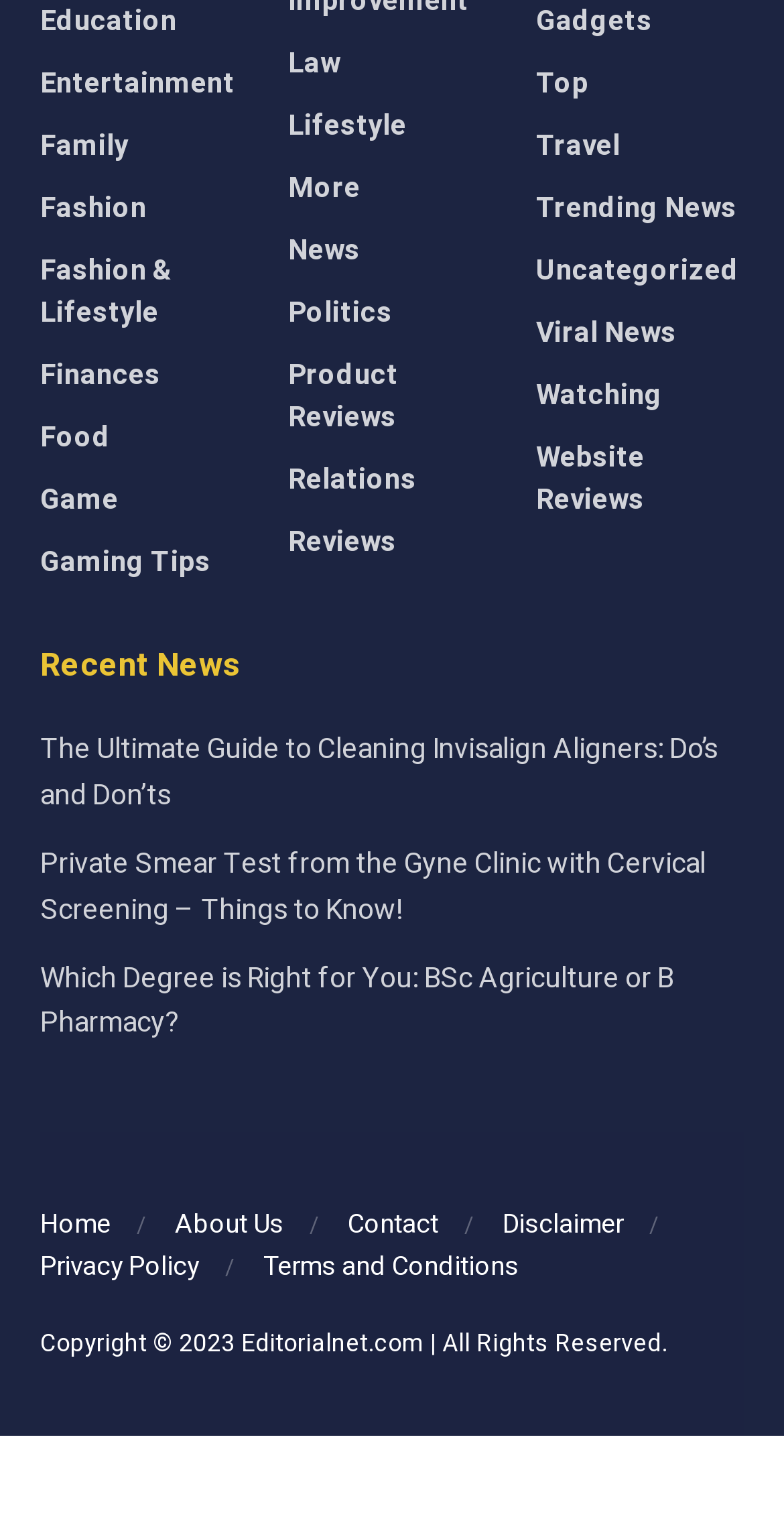Determine the coordinates of the bounding box for the clickable area needed to execute this instruction: "Read The Ultimate Guide to Cleaning Invisalign Aligners: Do’s and Don’ts".

[0.051, 0.473, 0.915, 0.53]